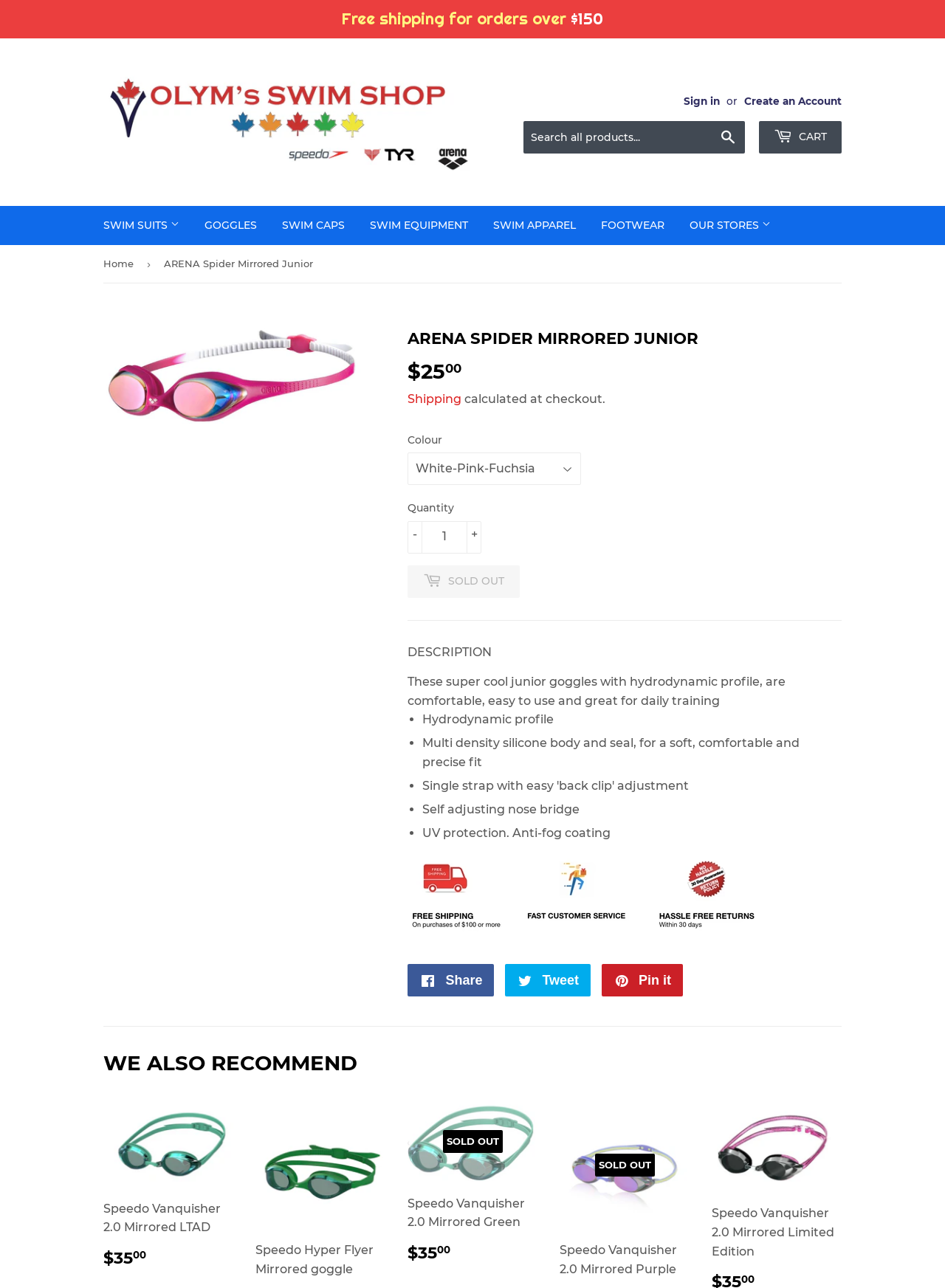Please locate the bounding box coordinates for the element that should be clicked to achieve the following instruction: "View ARENA Spider Mirrored Junior product details". Ensure the coordinates are given as four float numbers between 0 and 1, i.e., [left, top, right, bottom].

[0.431, 0.254, 0.891, 0.271]